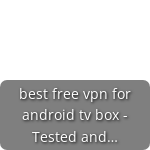Explain what the image portrays in a detailed manner.

The image features a clickable link titled "best free vpn for android tv box - Tested and..." which likely leads to an article or review focused on virtual private networks (VPNs) specifically optimized for Android TV boxes. This resource is essential for users seeking to enhance their online security and privacy while streaming on their devices. The context surrounding the link suggests an emphasis on reliable VPN options, indicating that the content may provide comparisons, features, and recommendations tailored for Android TV users looking for effective and secure browsing solutions.